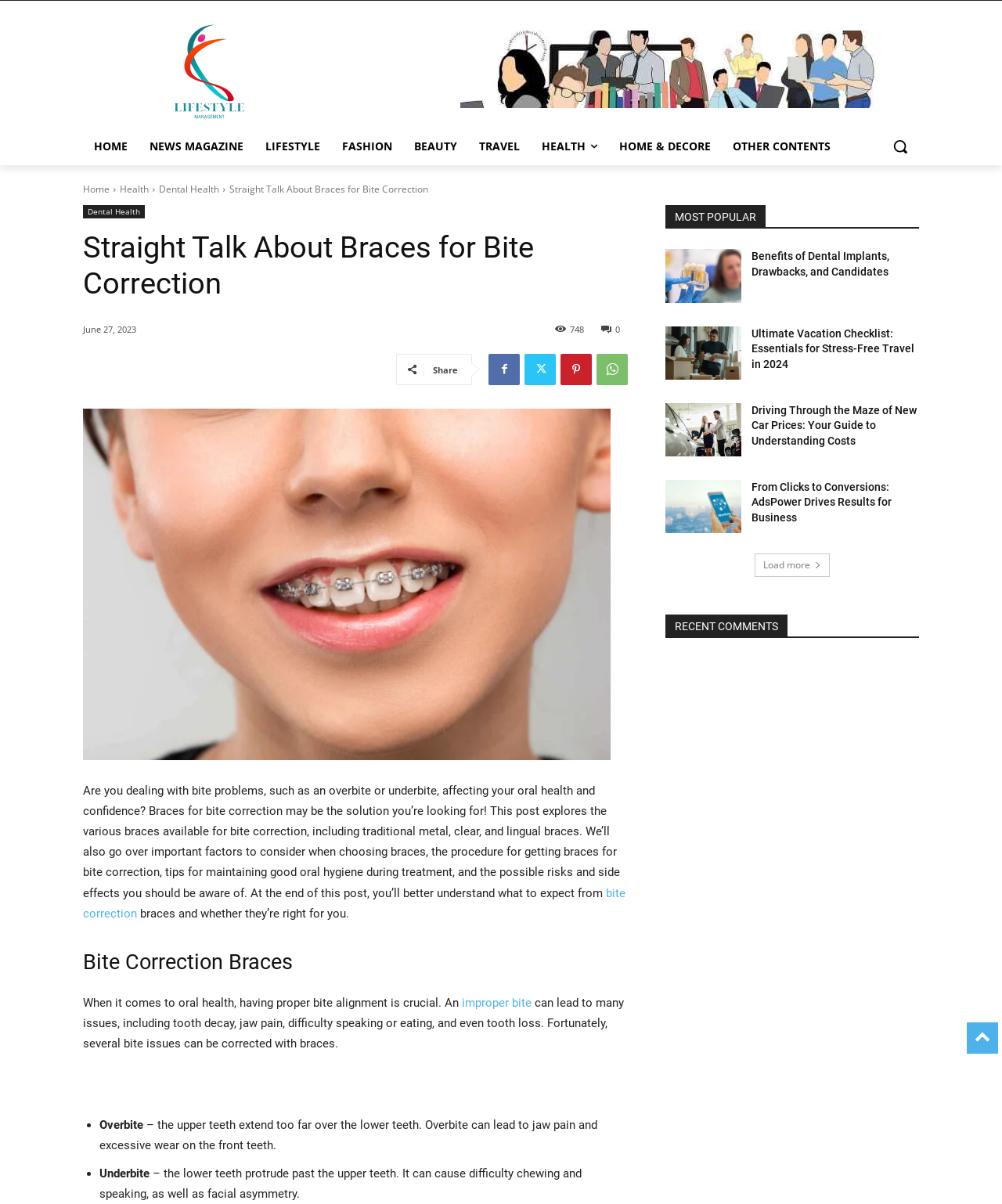Please provide a one-word or short phrase answer to the question:
What is the title of the article?

Straight Talk About Braces for Bite Correction